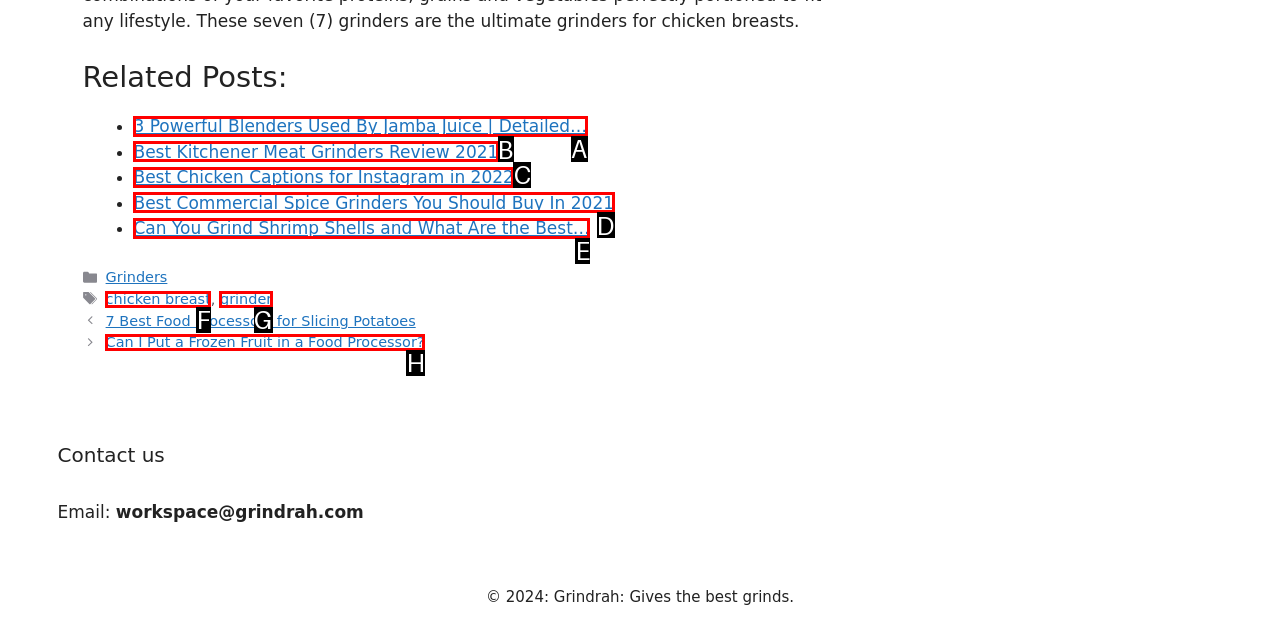Identify the UI element that corresponds to this description: Contact us
Respond with the letter of the correct option.

None